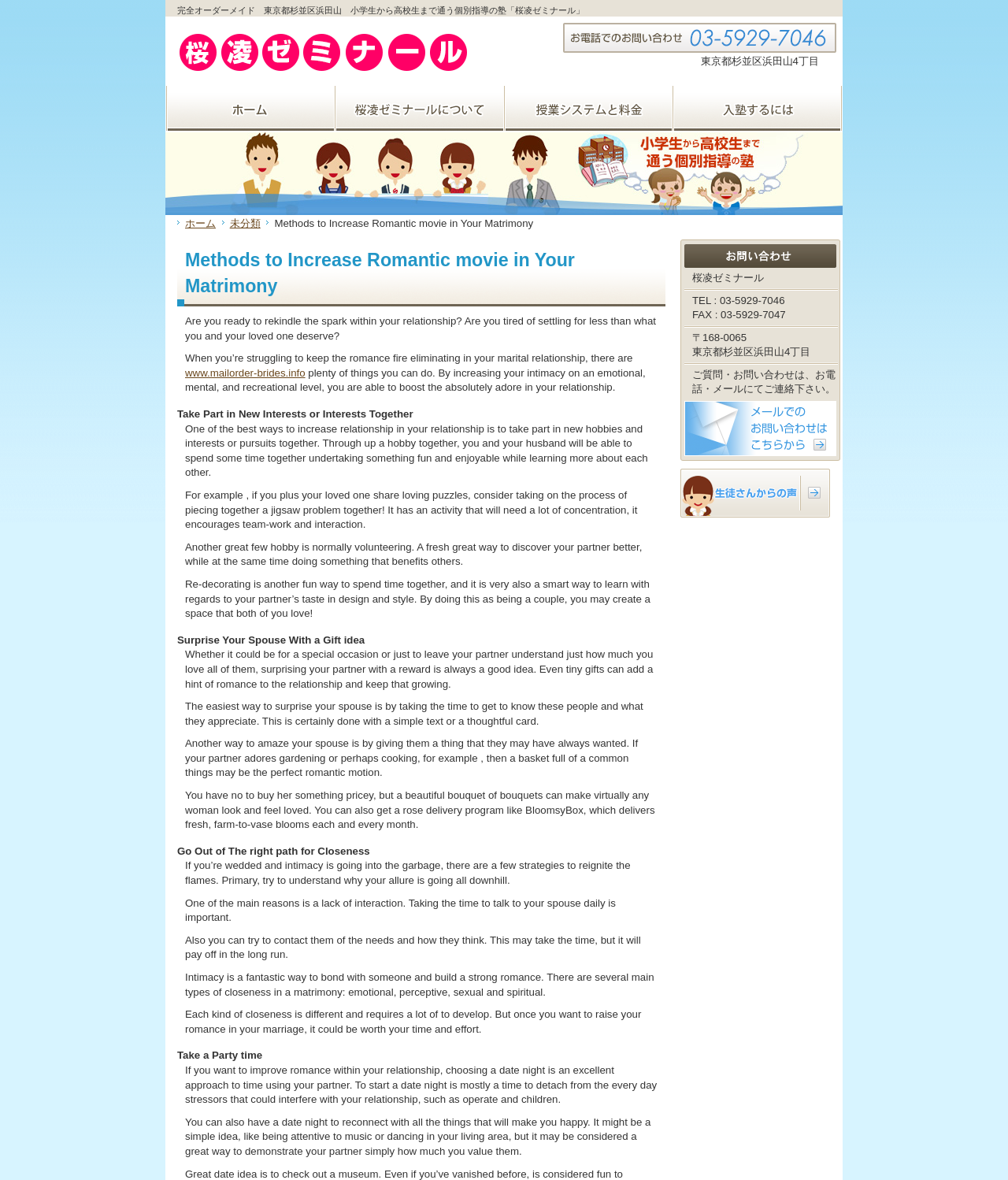Utilize the details in the image to thoroughly answer the following question: What is the address of the school?

I found the answer by looking at the static text element with the address '東京都杉並区浜田山4丁目' which is located in the sidebar area of the webpage, indicating that it is the address of the school.